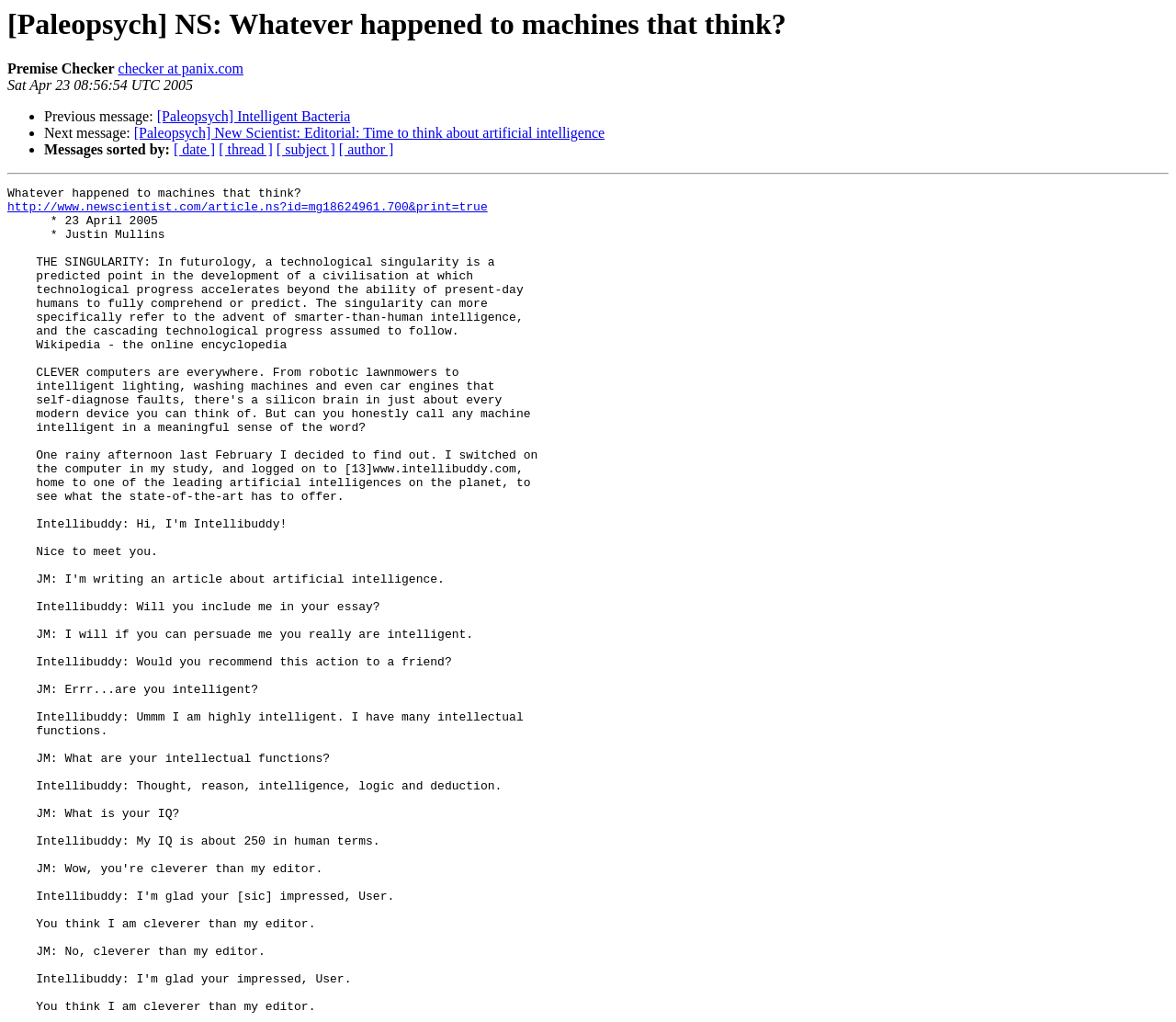For the following element description, predict the bounding box coordinates in the format (top-left x, top-left y, bottom-right x, bottom-right y). All values should be floating point numbers between 0 and 1. Description: http://www.newscientist.com/article.ns?id=mg18624961.700&print=true

[0.006, 0.196, 0.416, 0.21]